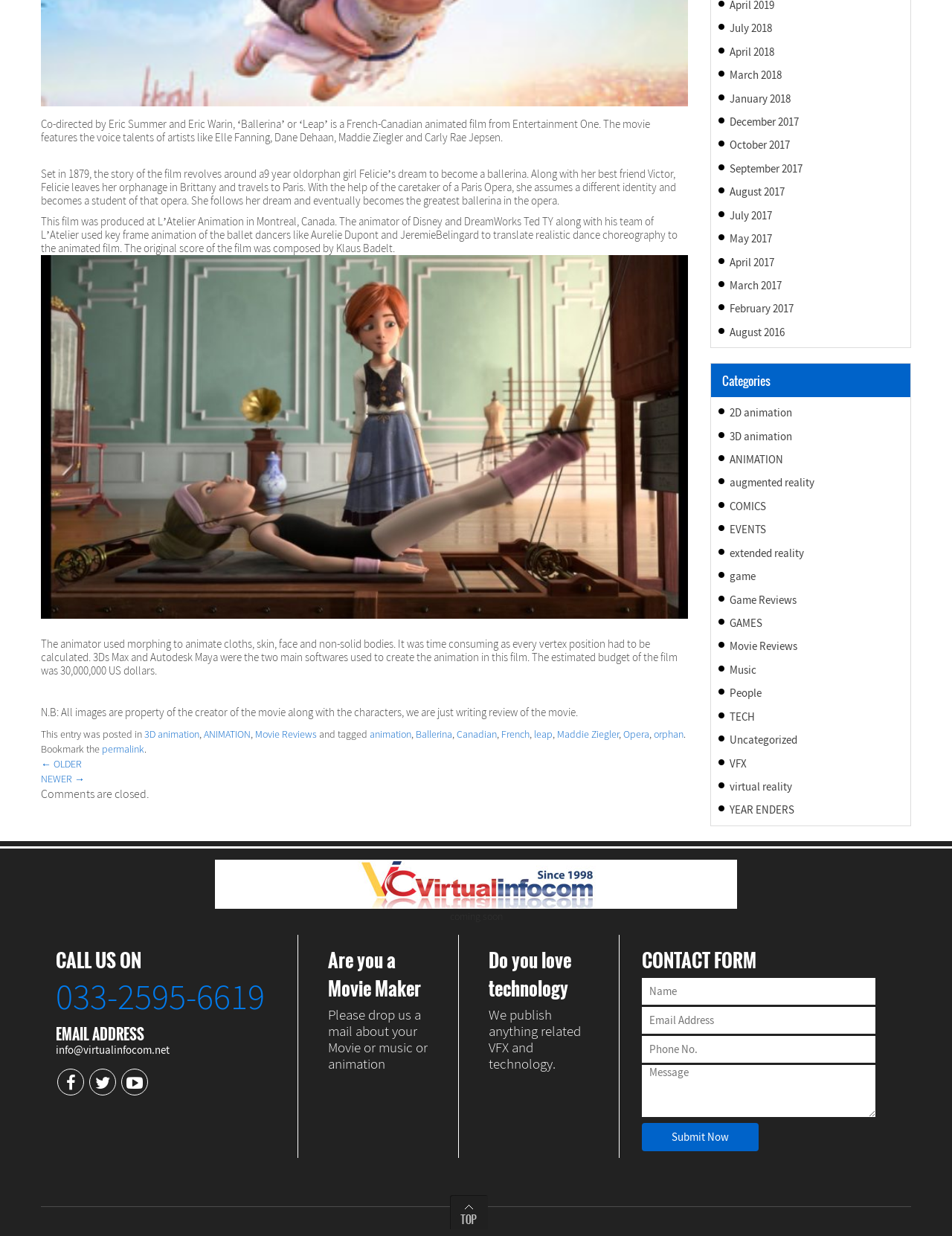Locate the bounding box coordinates of the element you need to click to accomplish the task described by this instruction: "View older posts".

[0.043, 0.613, 0.086, 0.624]